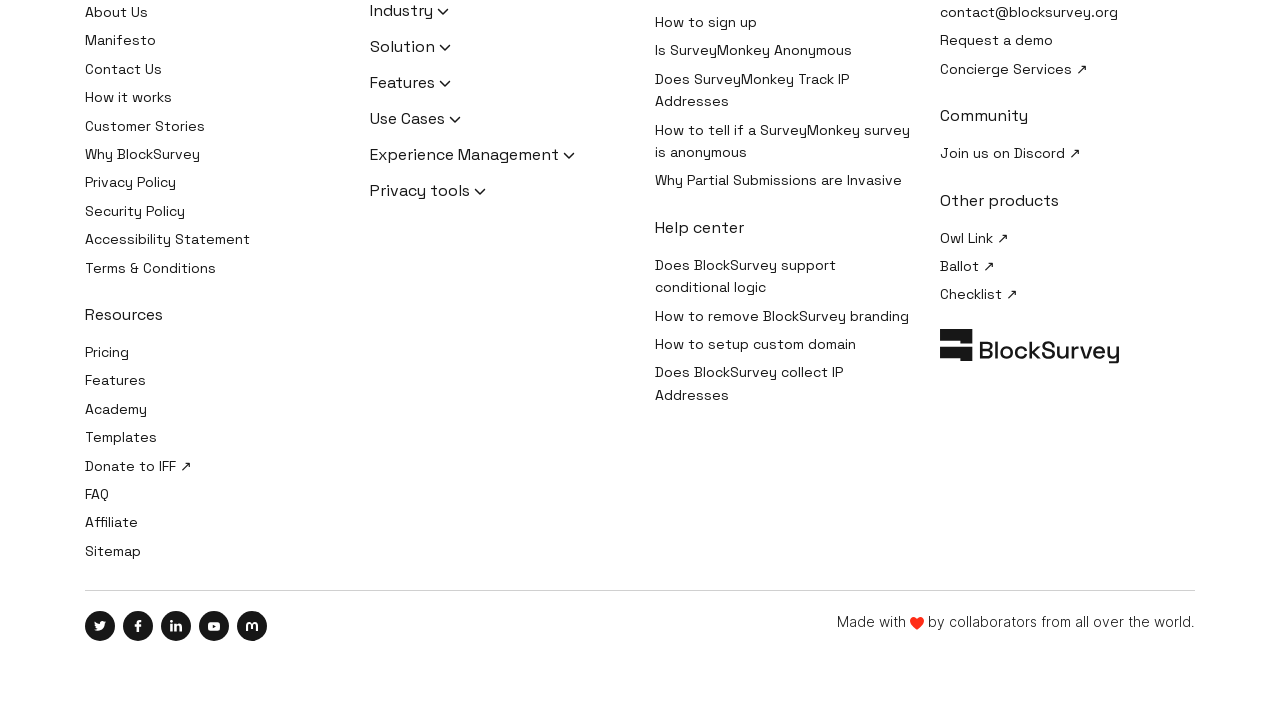Specify the bounding box coordinates (top-left x, top-left y, bottom-right x, bottom-right y) of the UI element in the screenshot that matches this description: Therapy

[0.298, 0.161, 0.342, 0.187]